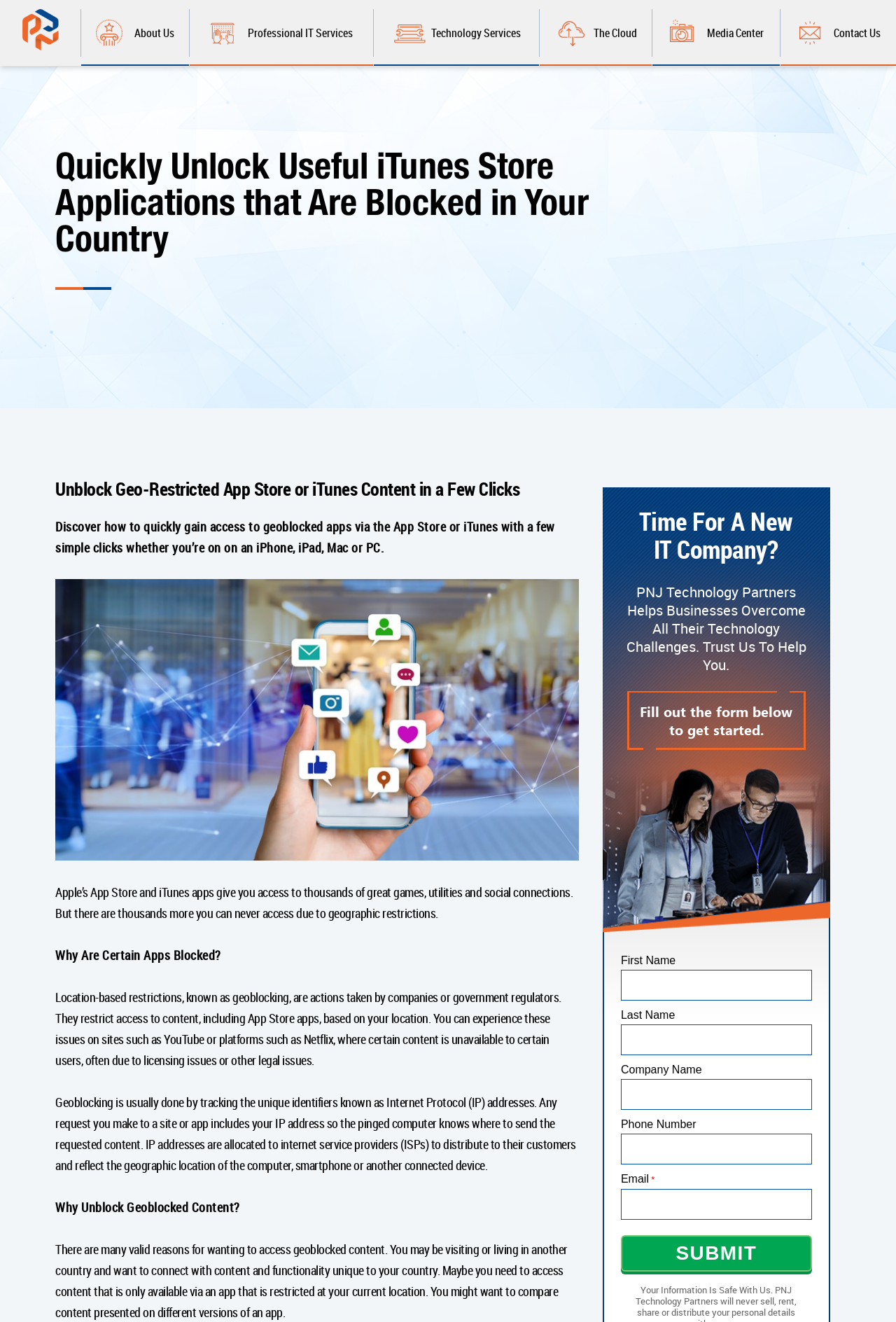Explain in detail what you observe on this webpage.

This webpage is about unblocking geo-restricted App Store or iTunes content. At the top, there is a logo on the left and a navigation menu with six links: "About Us", "Professional IT Services", "Technology Services", "The Cloud", "Media Center", and "Contact Us". 

Below the navigation menu, there is a heading that reads "Quickly Unlock Useful iTunes Store Applications that Are Blocked in Your Country". 

Further down, there is another heading that says "Unblock Geo-Restricted App Store or iTunes Content in a Few Clicks". Below this heading, there is a paragraph of text that explains how to gain access to geoblocked apps via the App Store or iTunes with a few simple clicks. 

To the right of this paragraph, there is an image related to unblocking App Store content. 

Below the image, there are several paragraphs of text that explain why certain apps are blocked due to geographic restrictions, how geoblocking works, and why one might want to unblock geoblocked content. 

On the right side of the page, there is a section with a heading that reads "Time For A New IT Company?" and a subheading that says "PNJ Technology Partners Helps Businesses Overcome All Their Technology Challenges. Trust Us To Help You." 

Below this section, there is a form with fields for "First Name", "Last Name", "Company Name", "Phone Number", and "Email", along with a "Submit" button. The email field is required.